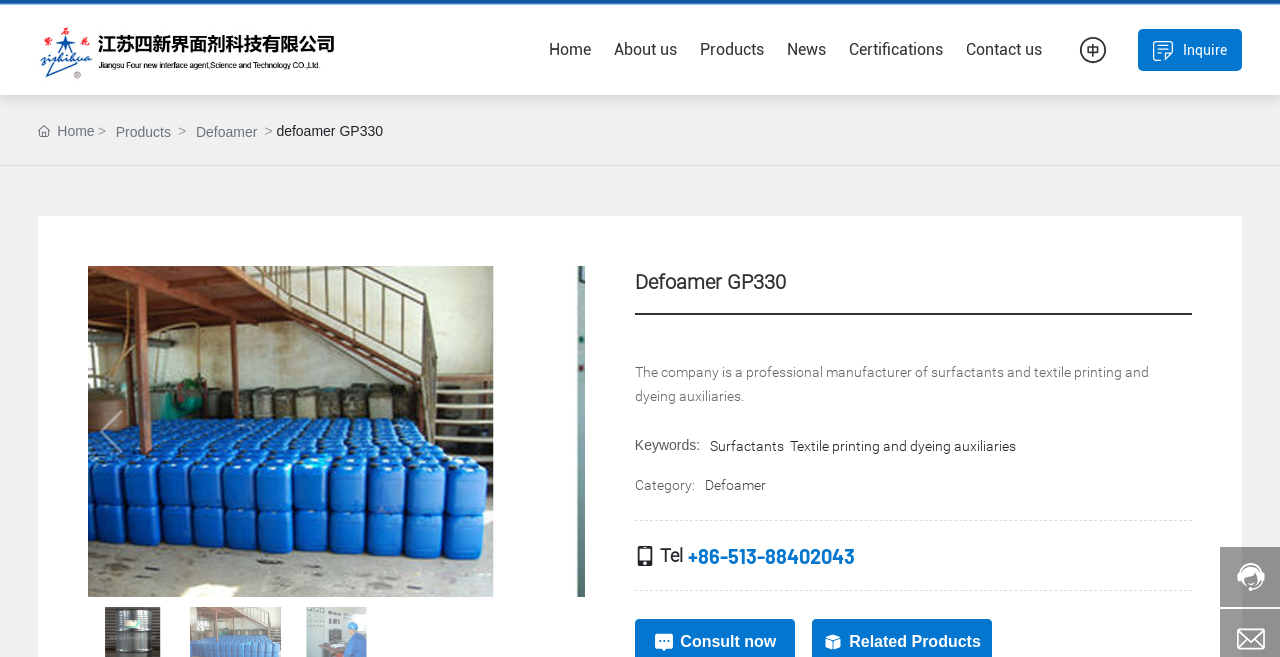Locate the bounding box coordinates of the element that should be clicked to fulfill the instruction: "Click the 'Inquire' link".

[0.889, 0.045, 0.97, 0.108]